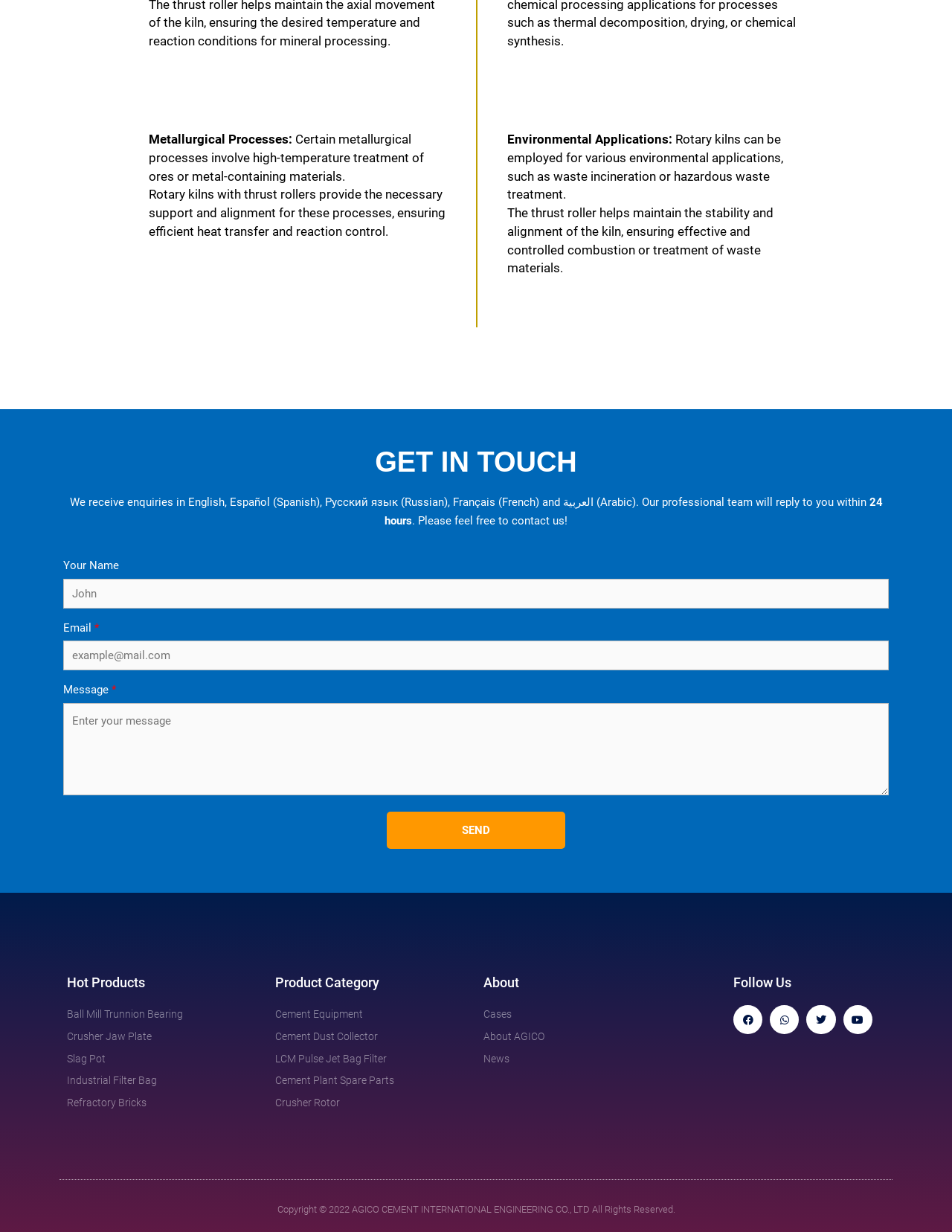Provide your answer in one word or a succinct phrase for the question: 
What social media platforms can you follow AGICO on?

Facebook, Whatsapp, Twitter, Youtube